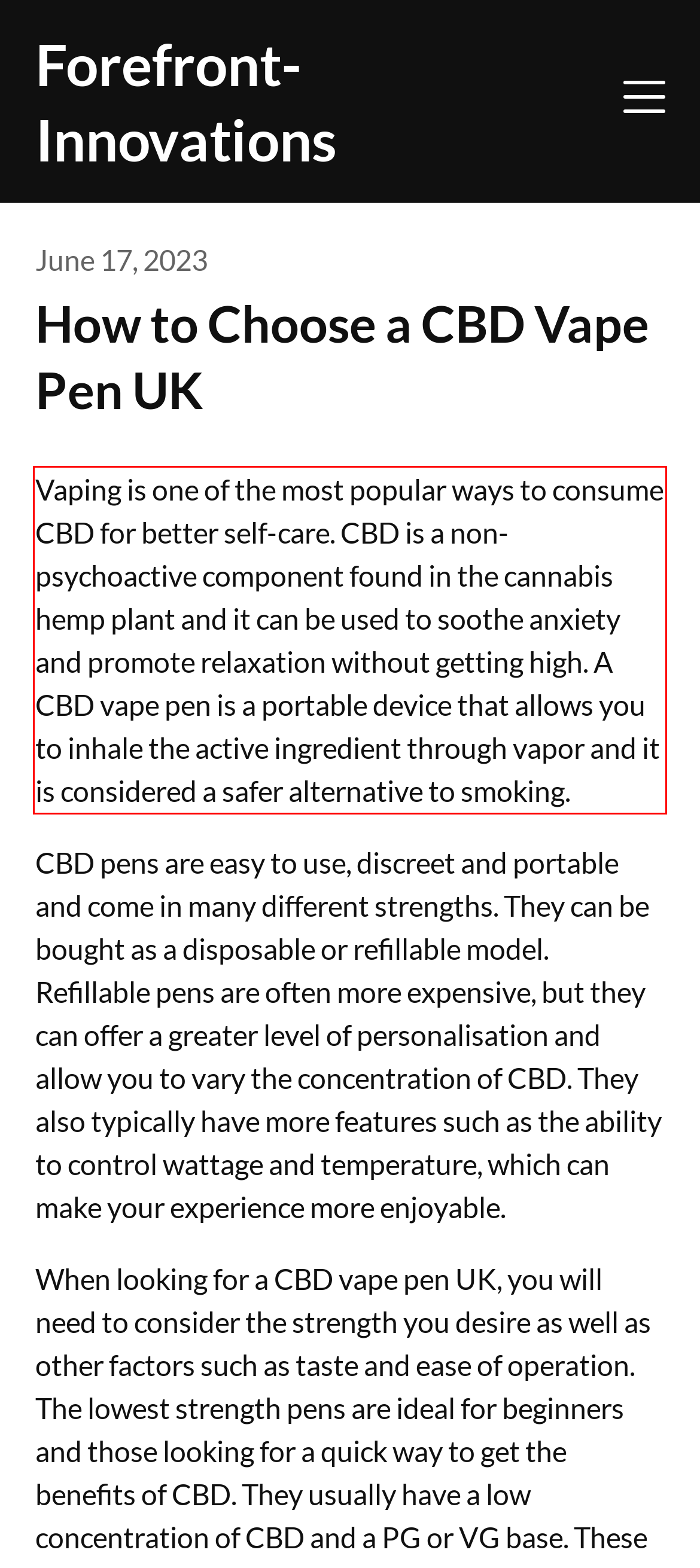You are given a screenshot of a webpage with a UI element highlighted by a red bounding box. Please perform OCR on the text content within this red bounding box.

Vaping is one of the most popular ways to consume CBD for better self-care. CBD is a non-psychoactive component found in the cannabis hemp plant and it can be used to soothe anxiety and promote relaxation without getting high. A CBD vape pen is a portable device that allows you to inhale the active ingredient through vapor and it is considered a safer alternative to smoking.